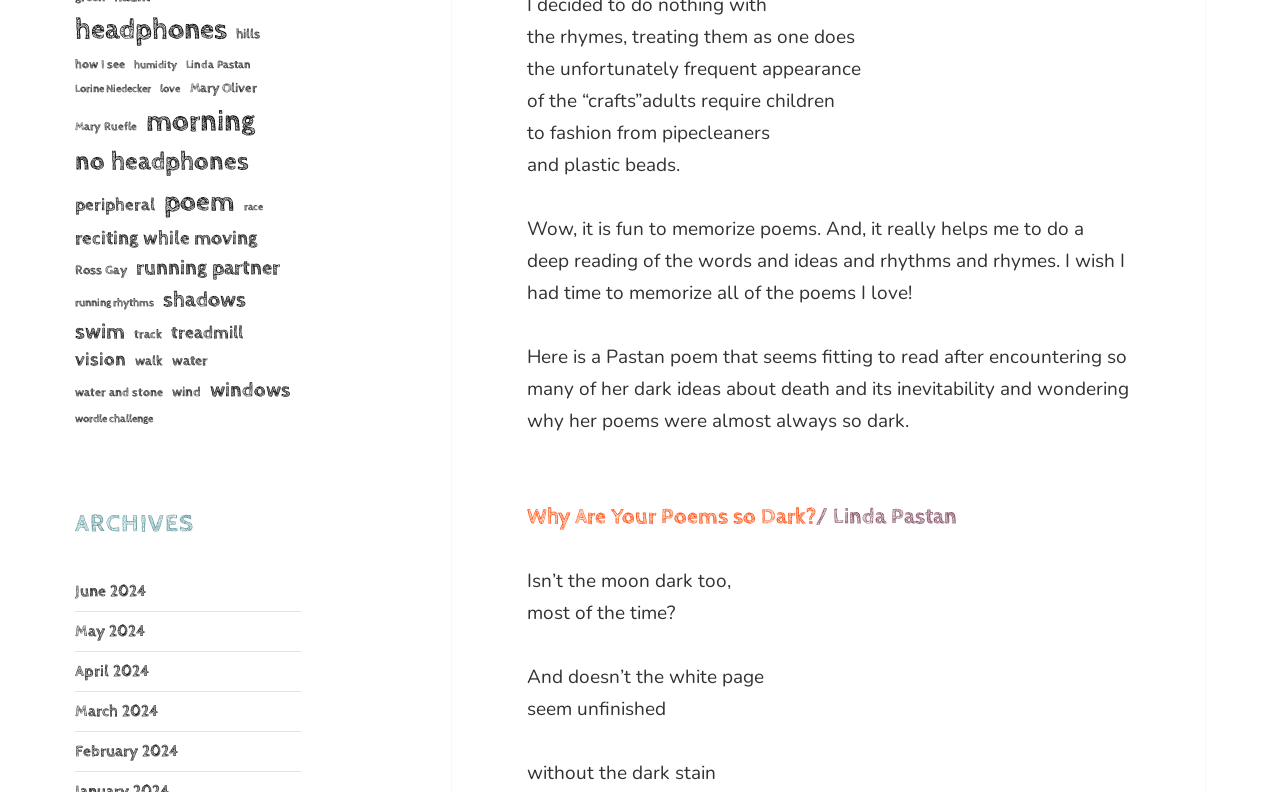Please locate the bounding box coordinates of the element that should be clicked to achieve the given instruction: "view 'ARCHIVES'".

[0.059, 0.637, 0.235, 0.685]